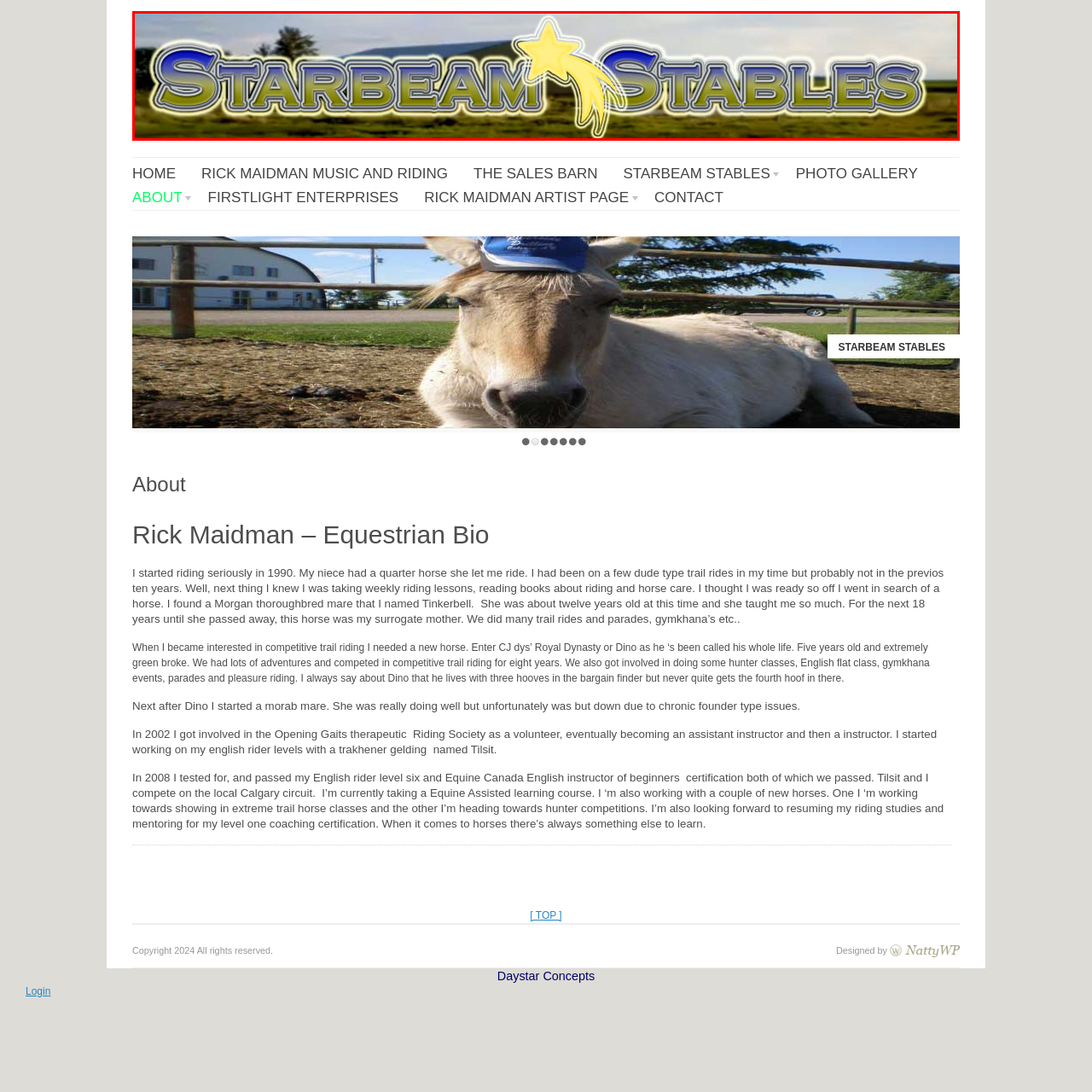What activities are suggested by the imagery?  
Focus on the image bordered by the red line and provide a detailed answer that is thoroughly based on the image's contents.

The caption states that the imagery likely reflects the charm and welcoming atmosphere of the stables, inviting visitors to explore equestrian activities and community programs, suggesting that the activities hinted at are related to horseback riding.